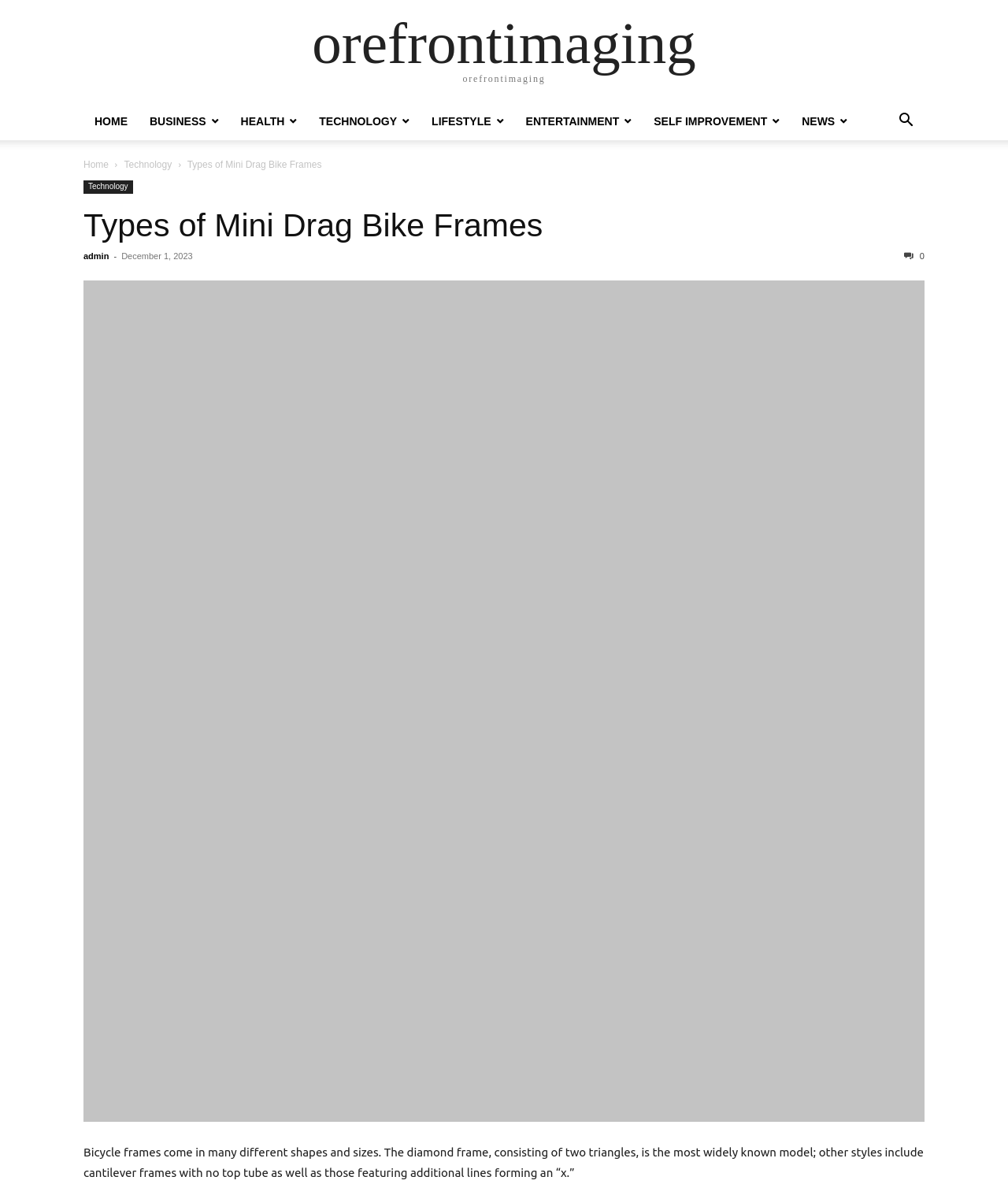Point out the bounding box coordinates of the section to click in order to follow this instruction: "go to home page".

[0.083, 0.096, 0.138, 0.106]